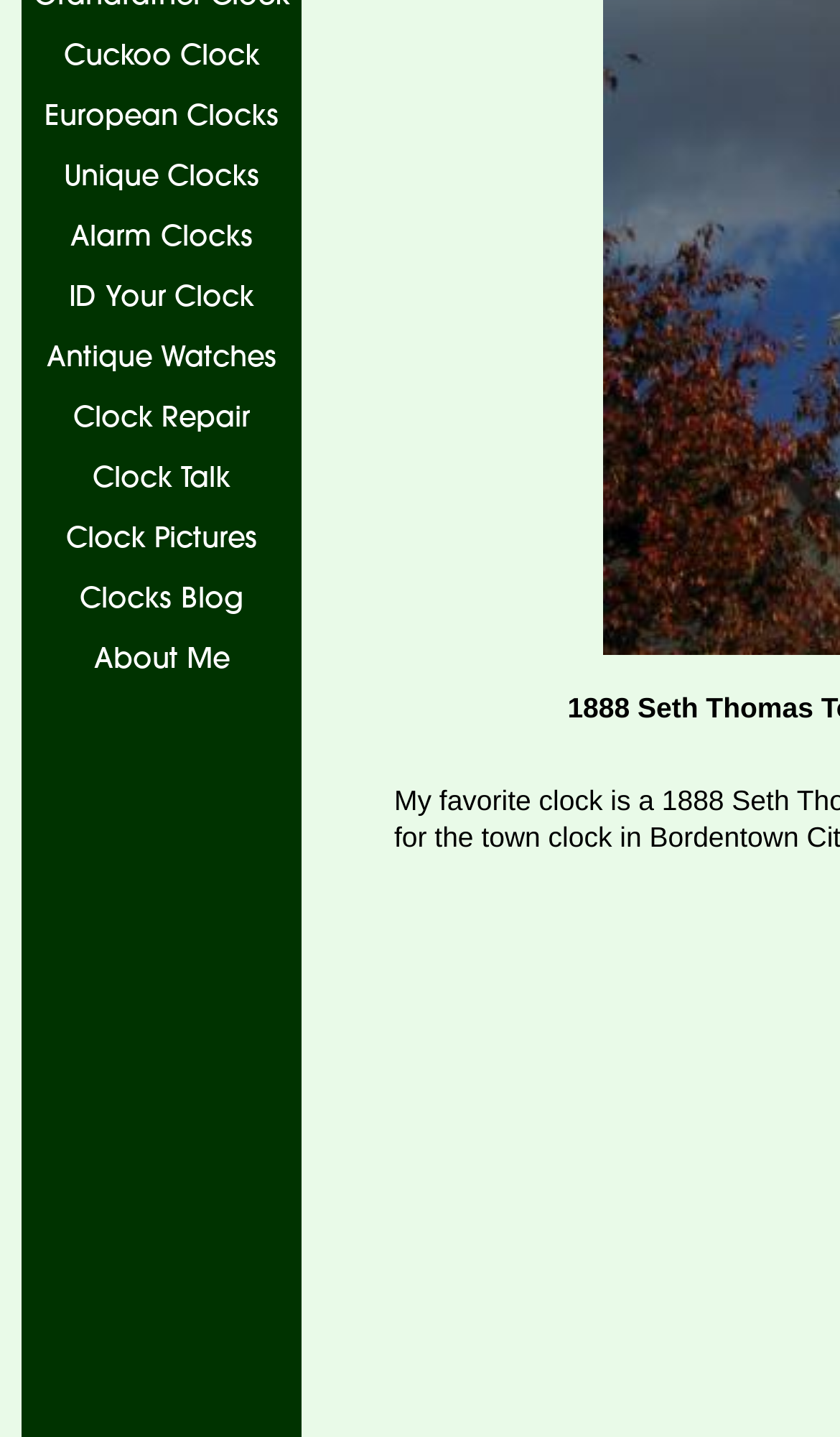Provide the bounding box coordinates of the HTML element described by the text: "Clocks Blog". The coordinates should be in the format [left, top, right, bottom] with values between 0 and 1.

[0.026, 0.396, 0.359, 0.438]